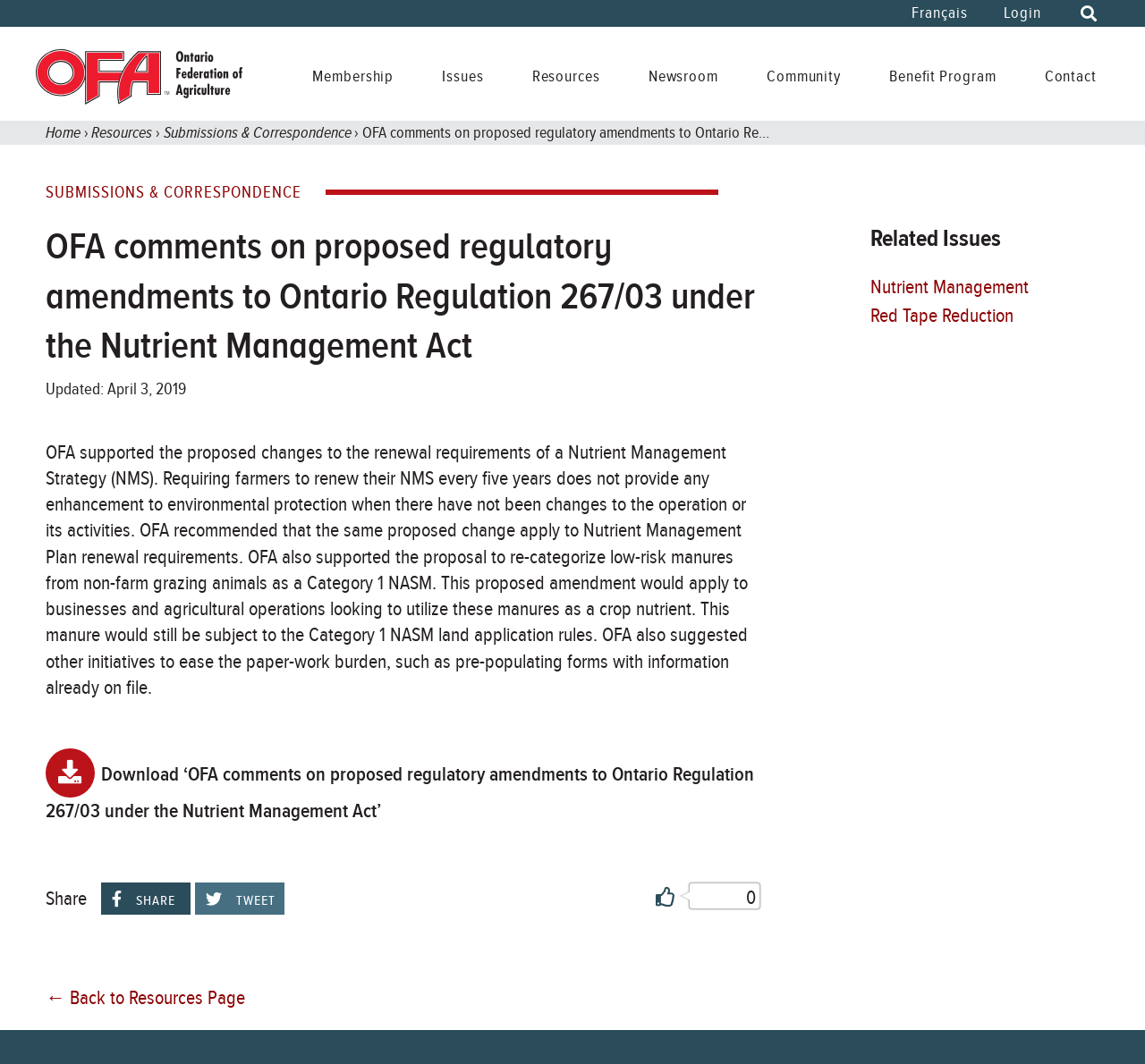Find the bounding box of the web element that fits this description: "AWS".

None